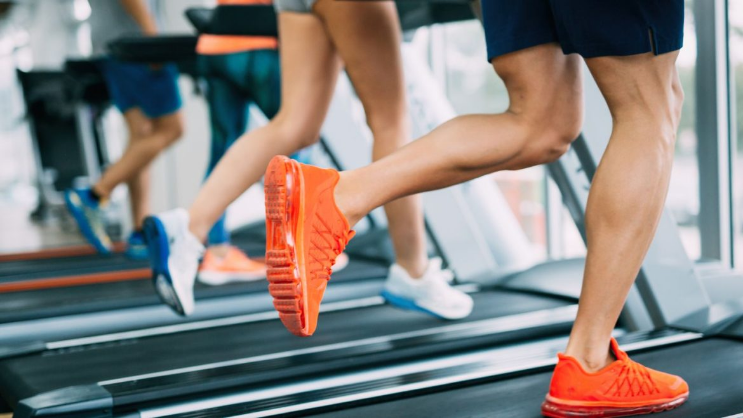Refer to the screenshot and answer the following question in detail:
What is the atmosphere of the gym?

The caption describes the gym atmosphere as energetic and emphasizes the camaraderie among individuals, suggesting a lively and motivating environment for physical activity.